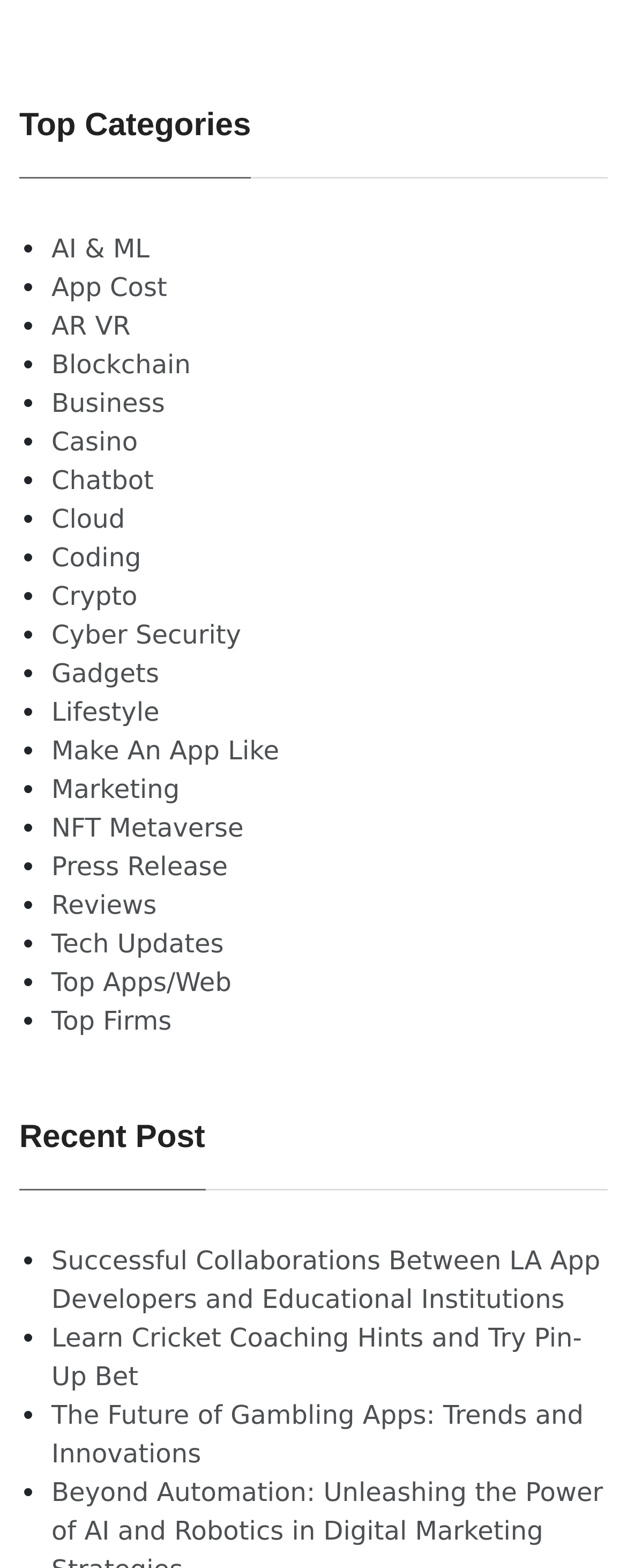Predict the bounding box coordinates of the UI element that matches this description: "AI & ML". The coordinates should be in the format [left, top, right, bottom] with each value between 0 and 1.

[0.082, 0.149, 0.239, 0.168]